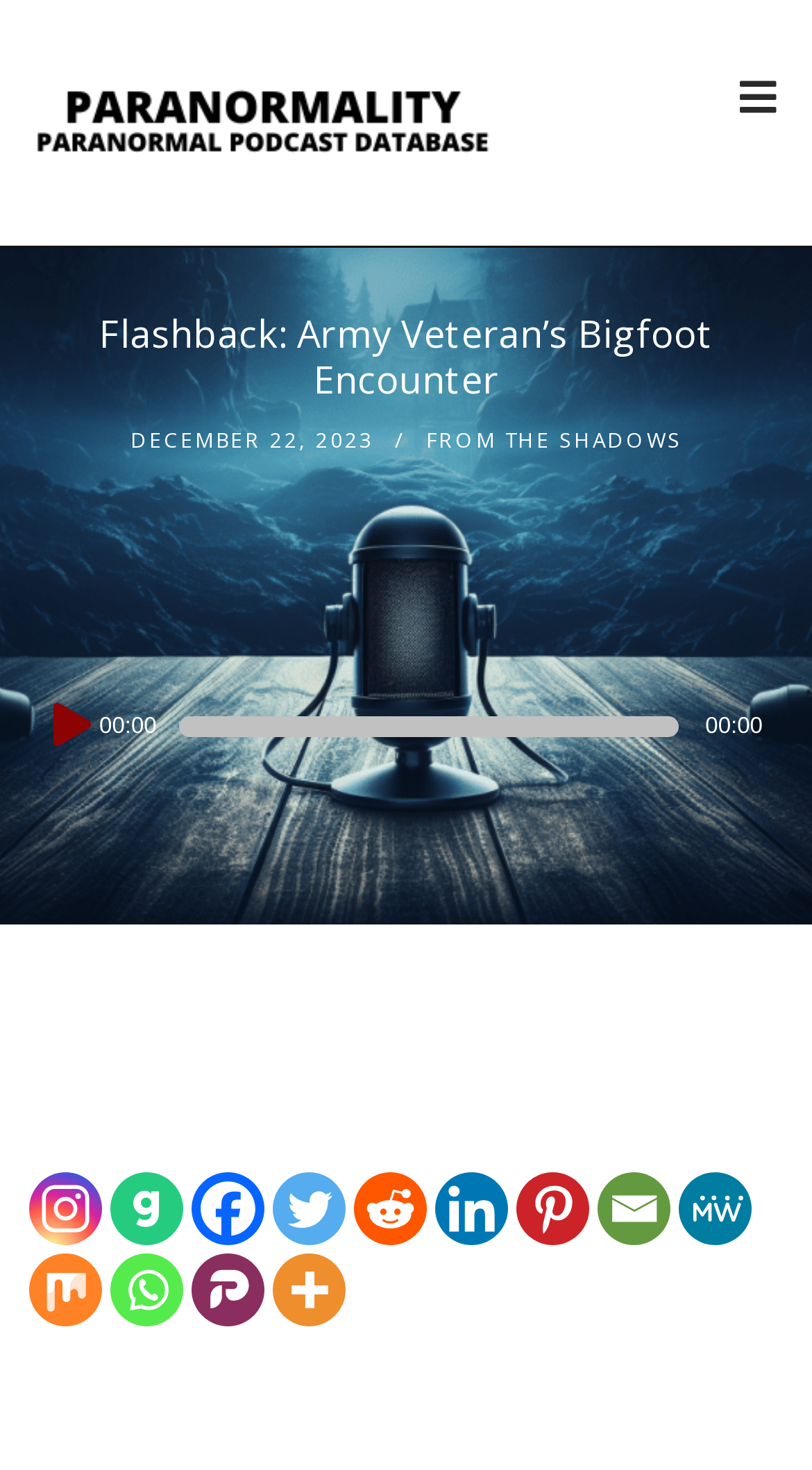Find the bounding box coordinates of the area to click in order to follow the instruction: "Click on the More link".

[0.335, 0.852, 0.425, 0.902]